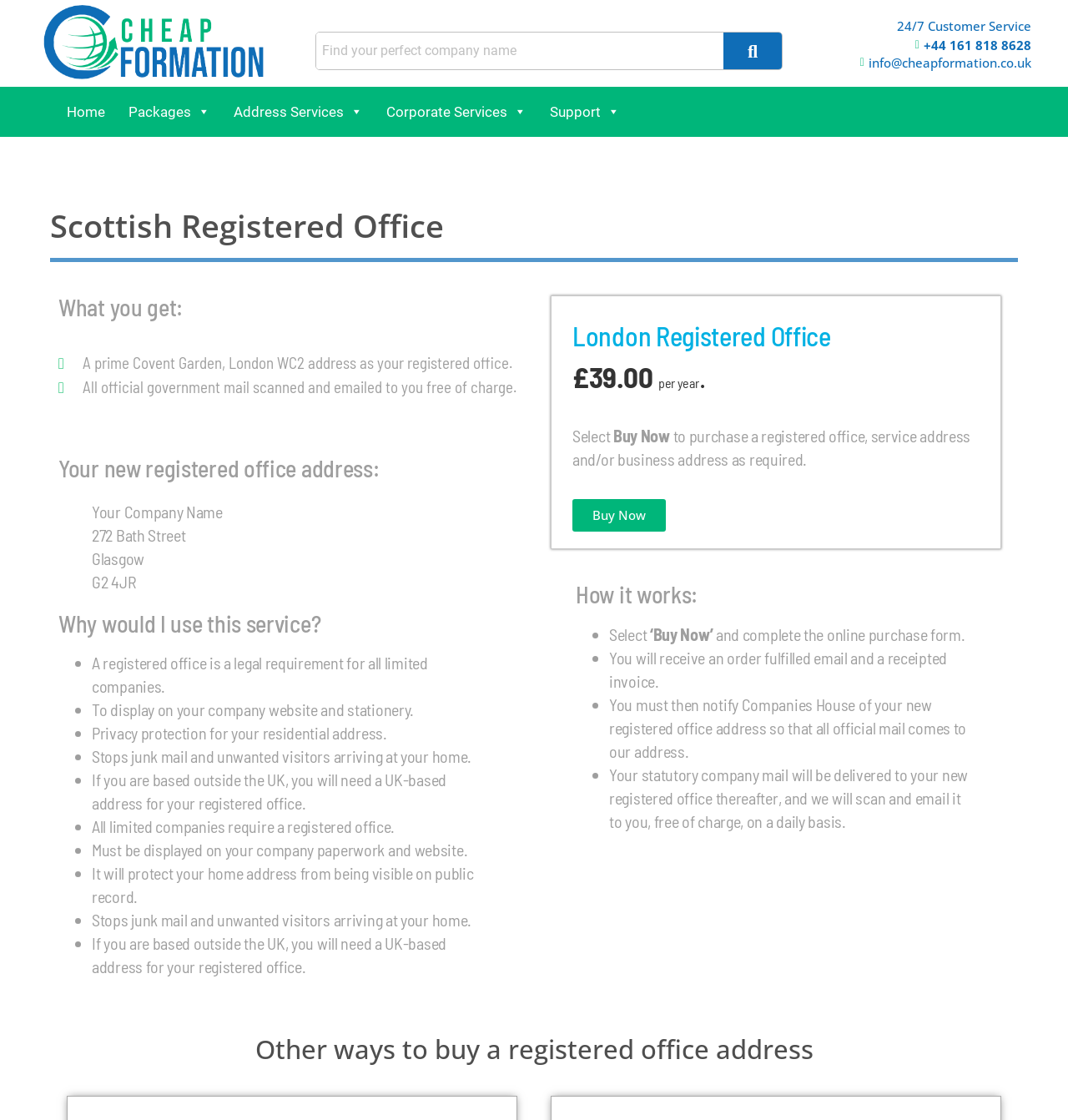What is the company's 24/7 customer service contact number?
Examine the image closely and answer the question with as much detail as possible.

The contact number can be found on the top right corner of the webpage, below the '24/7 Customer Service' text.